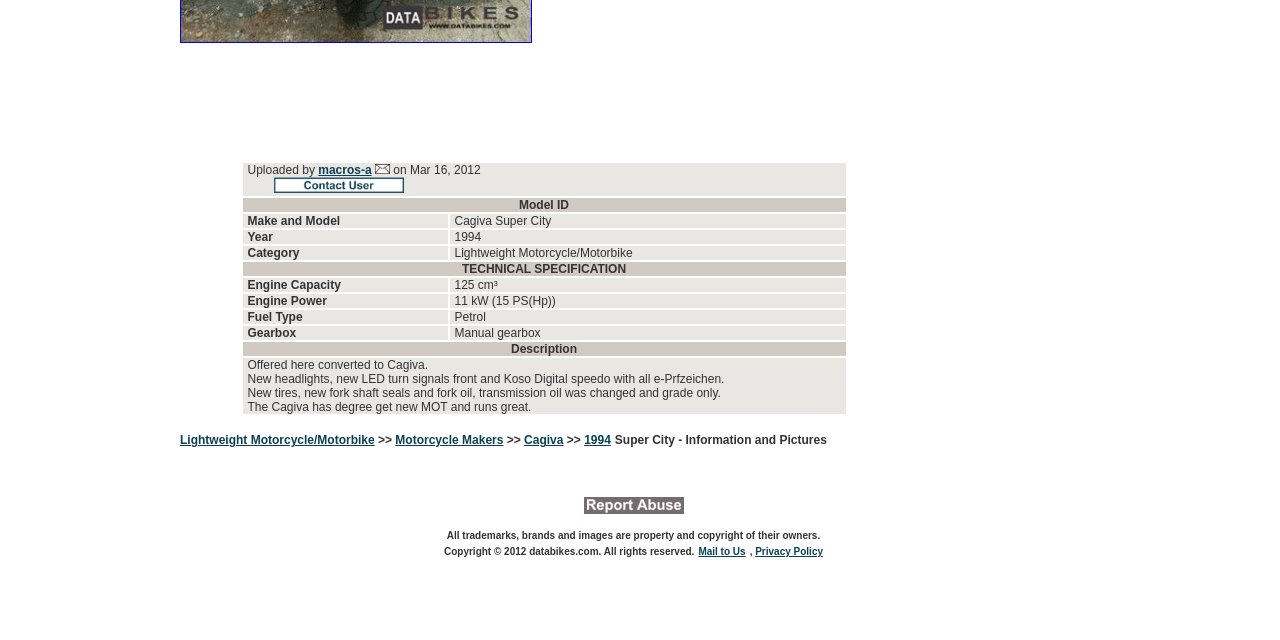Given the description: "Cagiva", determine the bounding box coordinates of the UI element. The coordinates should be formatted as four float numbers between 0 and 1, [left, top, right, bottom].

[0.409, 0.677, 0.44, 0.699]